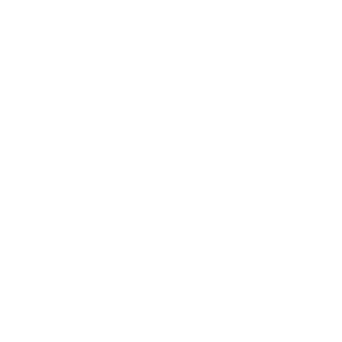What is the significance of the logo on the webpage?
Based on the image, answer the question with as much detail as possible.

The integration of the logo into the webpage signifies its importance in branding and navigation, acting as a visual anchor for visitors seeking property-related services, and representing a prominent aspect of the site's identity.